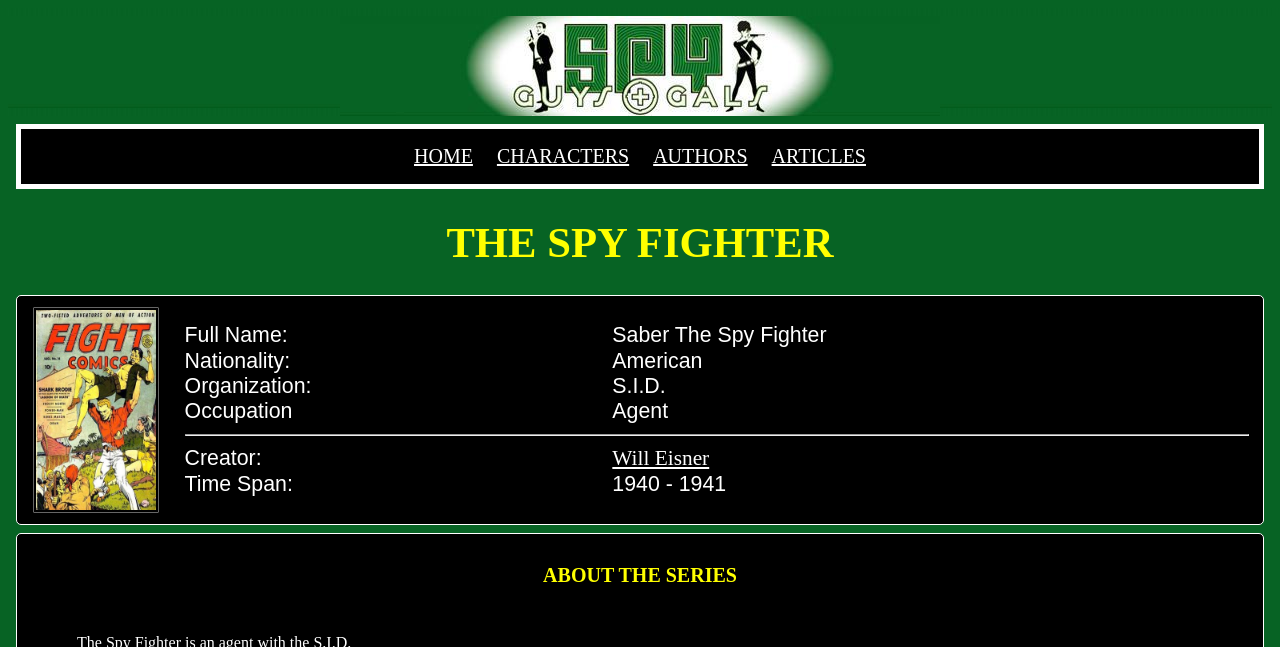Can you find and provide the title of the webpage?

THE SPY FIGHTER